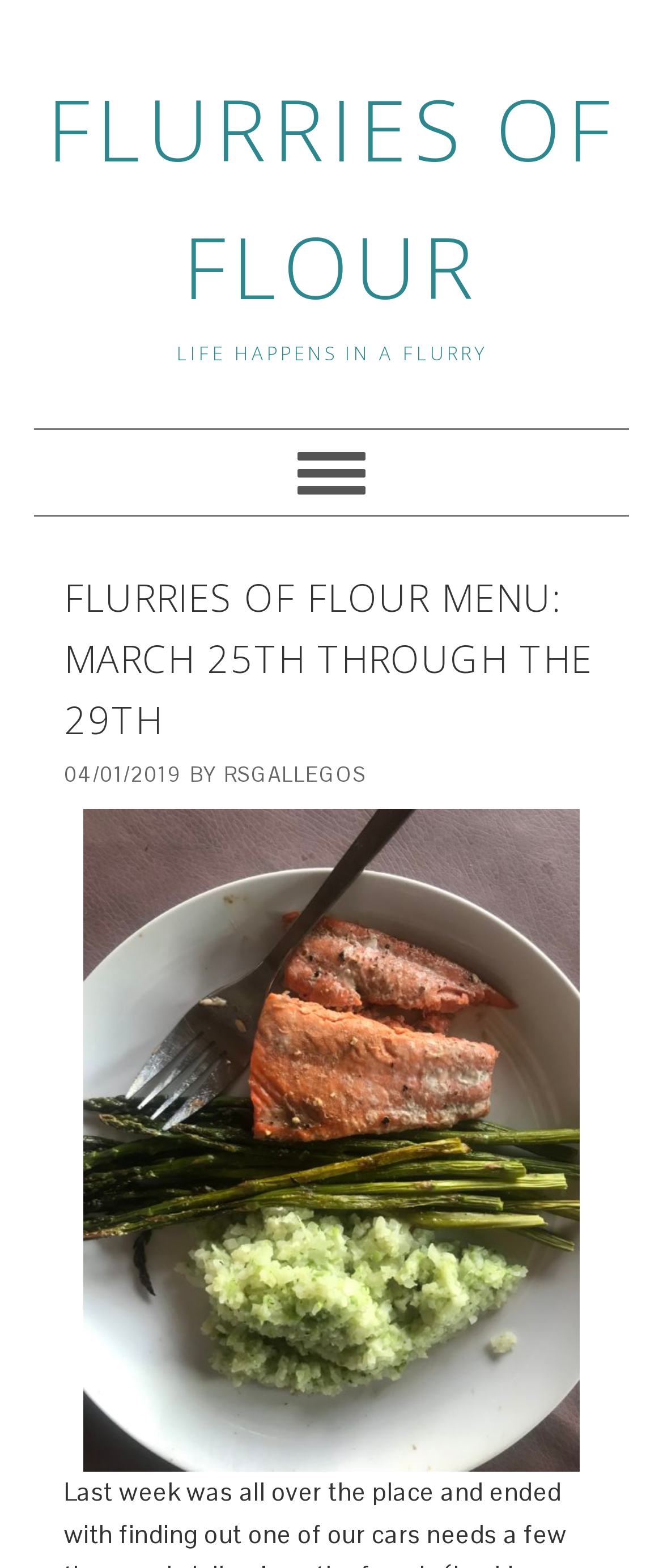Identify the bounding box coordinates of the HTML element based on this description: "RSGallegos".

[0.337, 0.485, 0.553, 0.502]